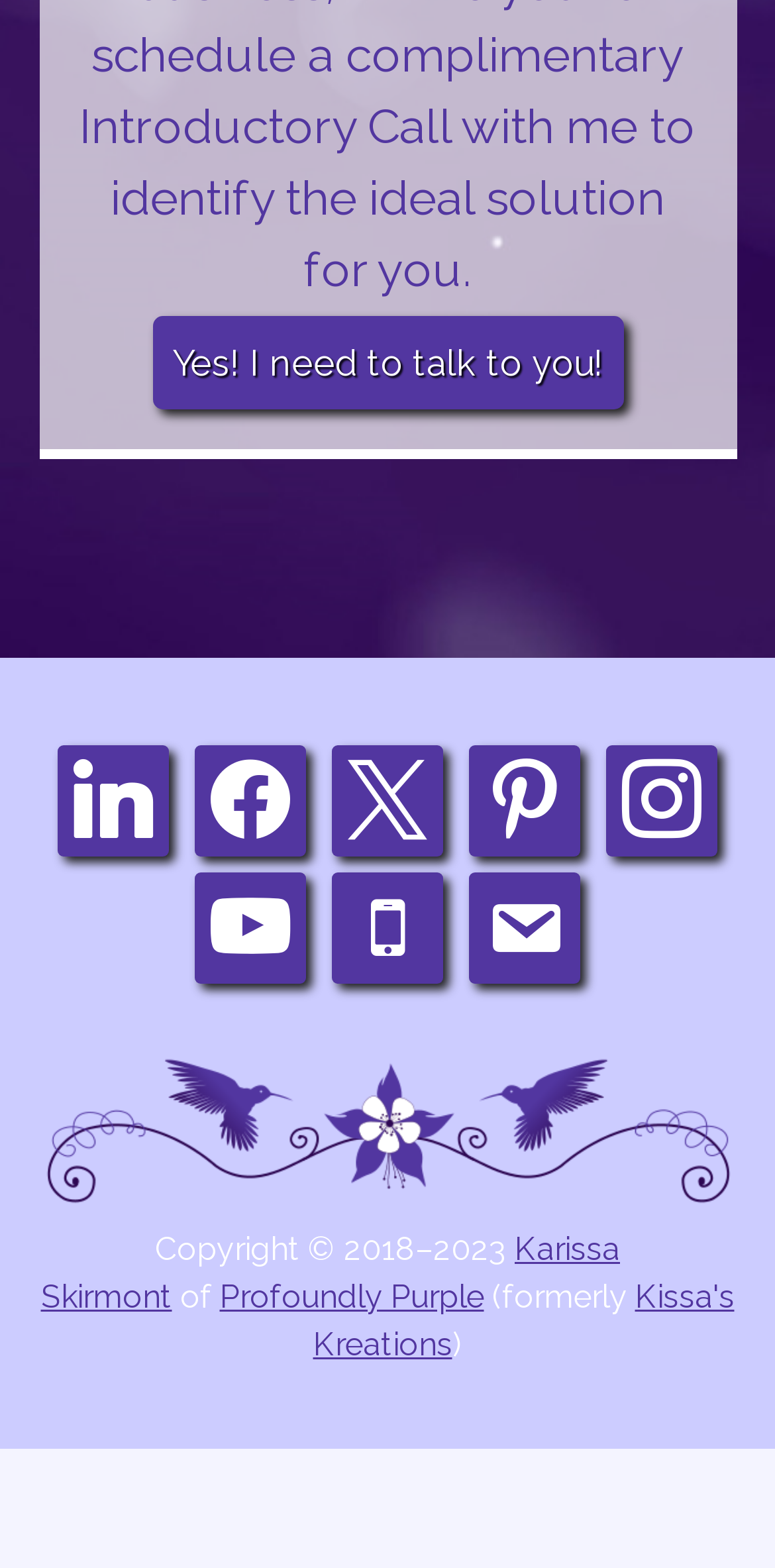What is the name of the author?
Please elaborate on the answer to the question with detailed information.

I found the author's name by looking at the link at the bottom of the page, which says 'Karissa Skirmont'. This is likely the name of the author or creator of the website.